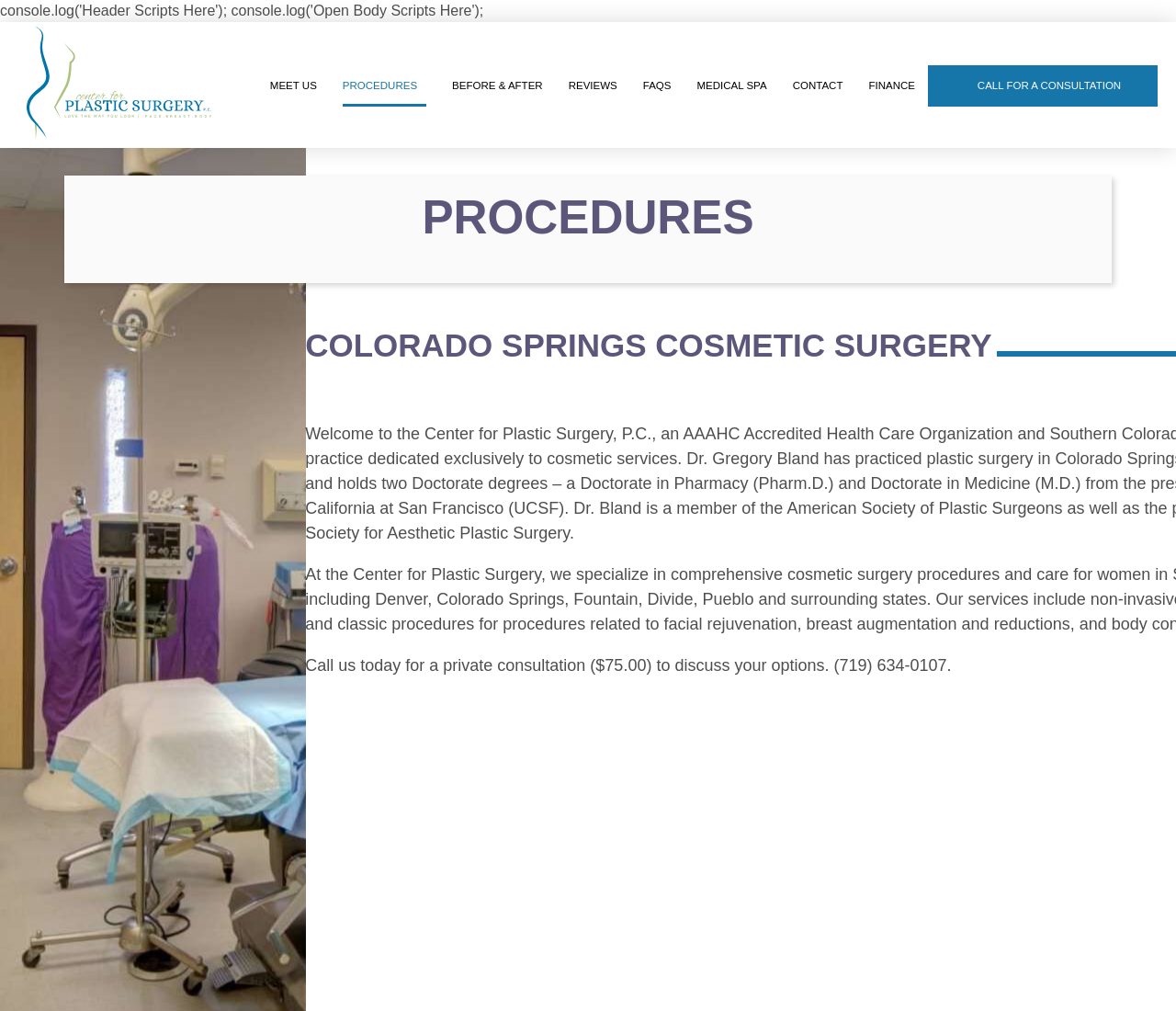Point out the bounding box coordinates of the section to click in order to follow this instruction: "Schedule a consultation".

[0.808, 0.073, 0.977, 0.096]